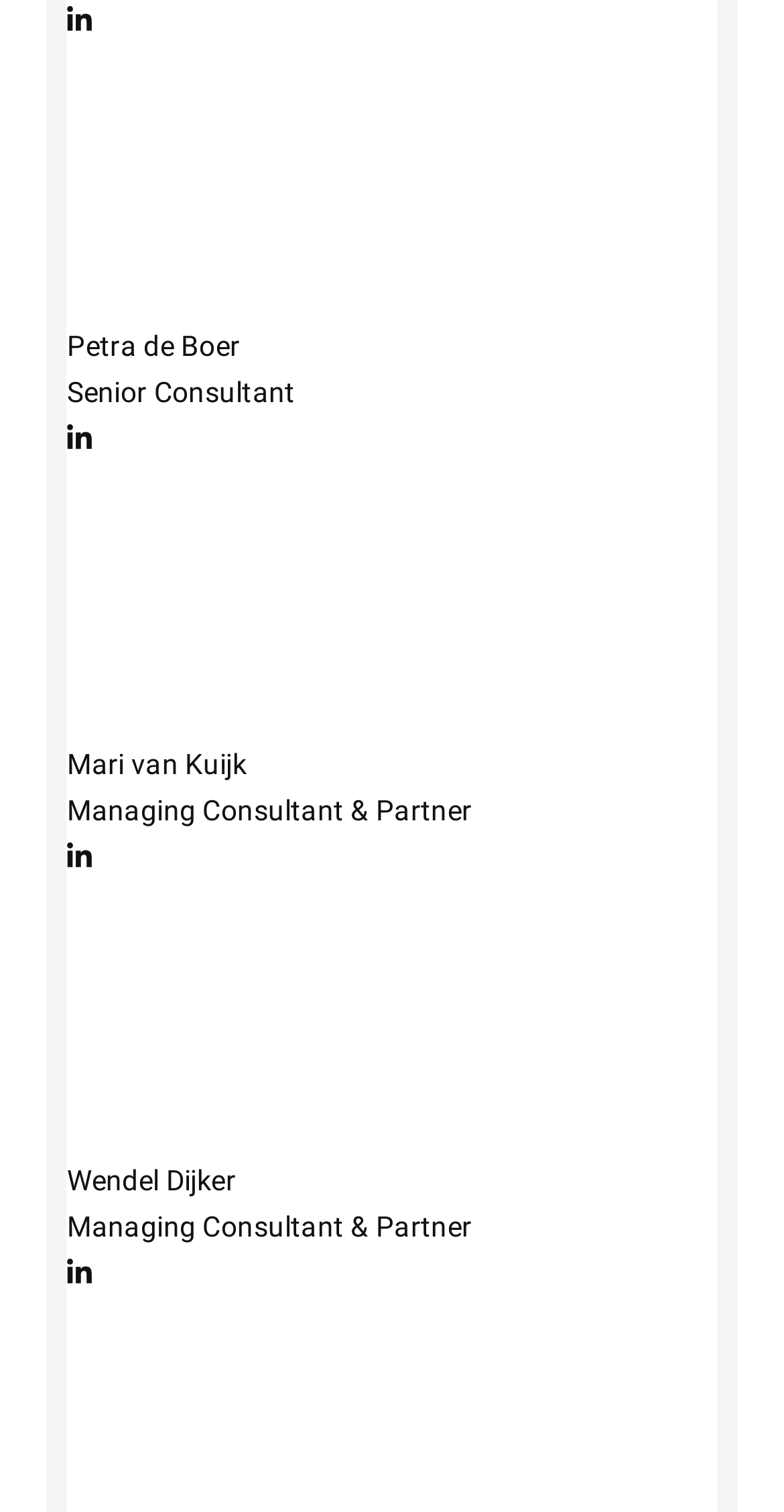Pinpoint the bounding box coordinates of the clickable area needed to execute the instruction: "Check Wendel Dijker's details". The coordinates should be specified as four float numbers between 0 and 1, i.e., [left, top, right, bottom].

[0.086, 0.766, 0.914, 0.828]